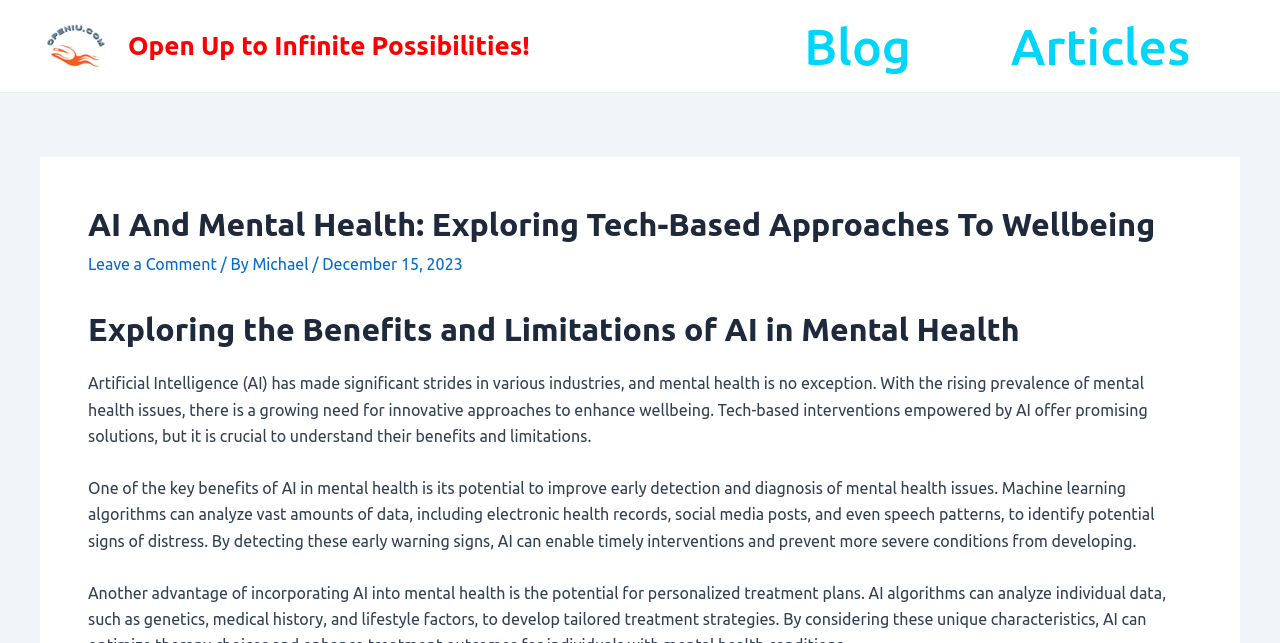Who wrote the article?
Based on the image, provide your answer in one word or phrase.

Michael